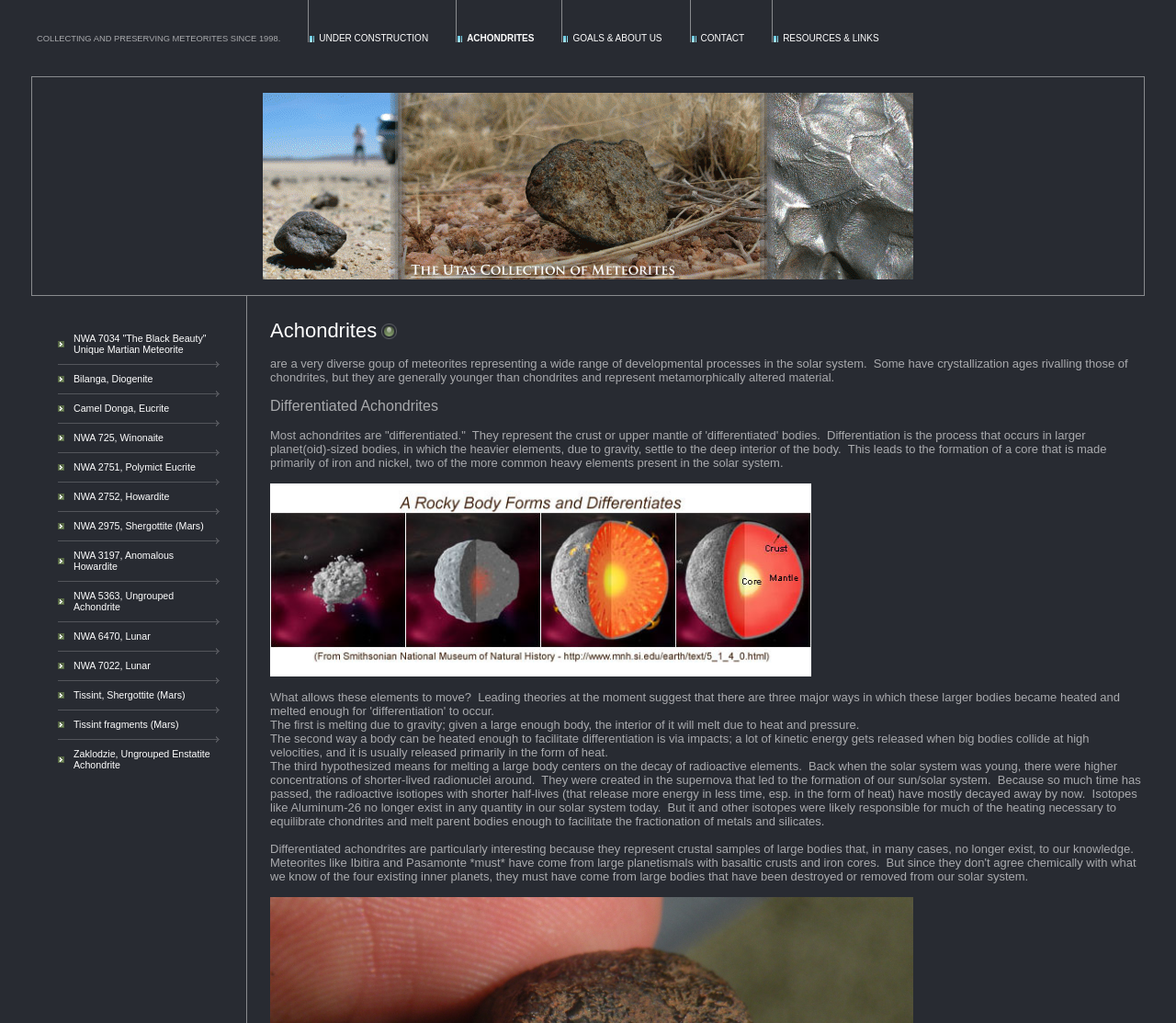Identify the bounding box coordinates necessary to click and complete the given instruction: "Learn about Bilanga, Diogenite".

[0.062, 0.365, 0.13, 0.376]